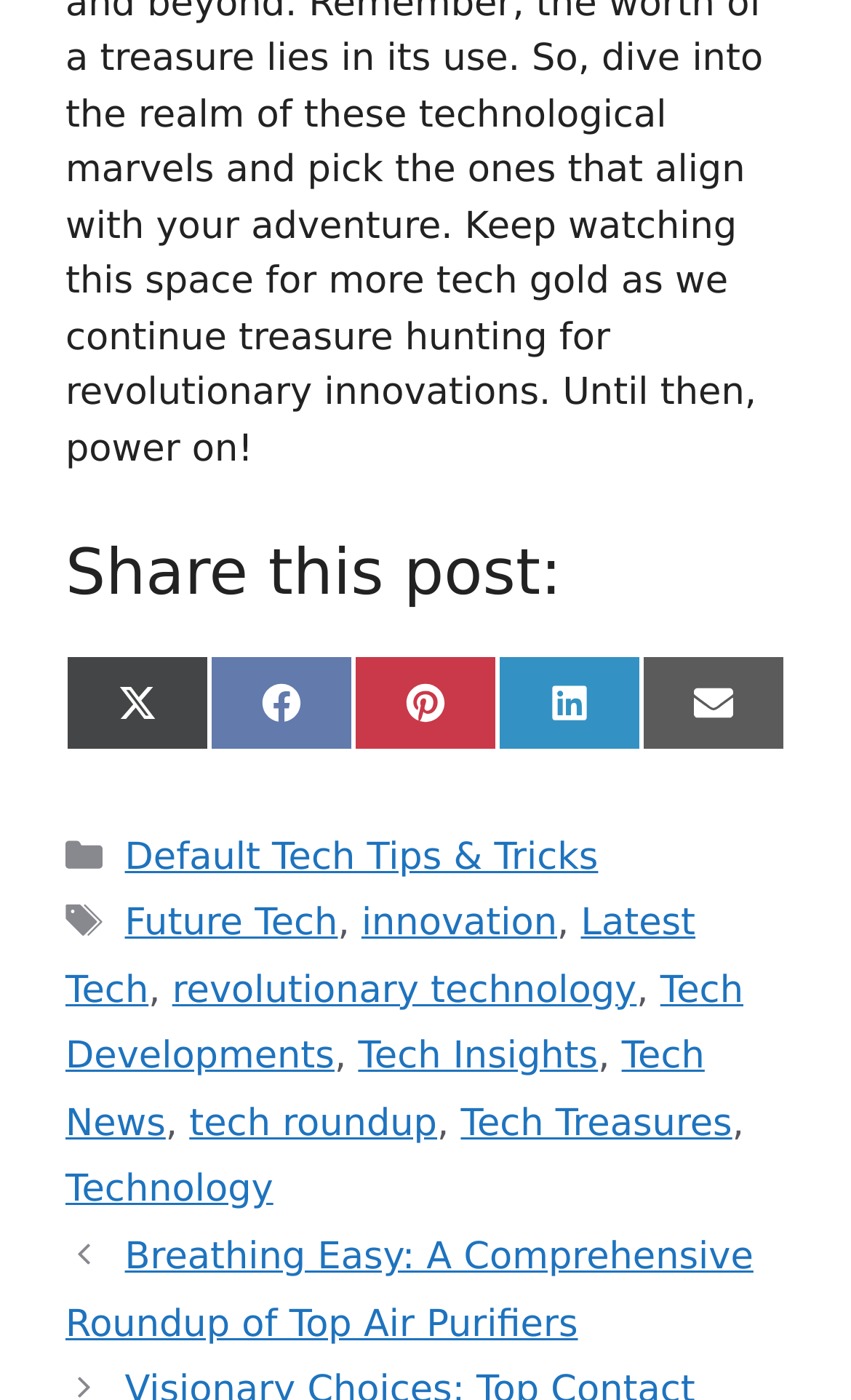How many social media platforms can you share this post on?
We need a detailed and meticulous answer to the question.

The webpage provides options to share the post on five social media platforms, namely Twitter, Facebook, Pinterest, LinkedIn, and Email, which are represented by links with corresponding icons.